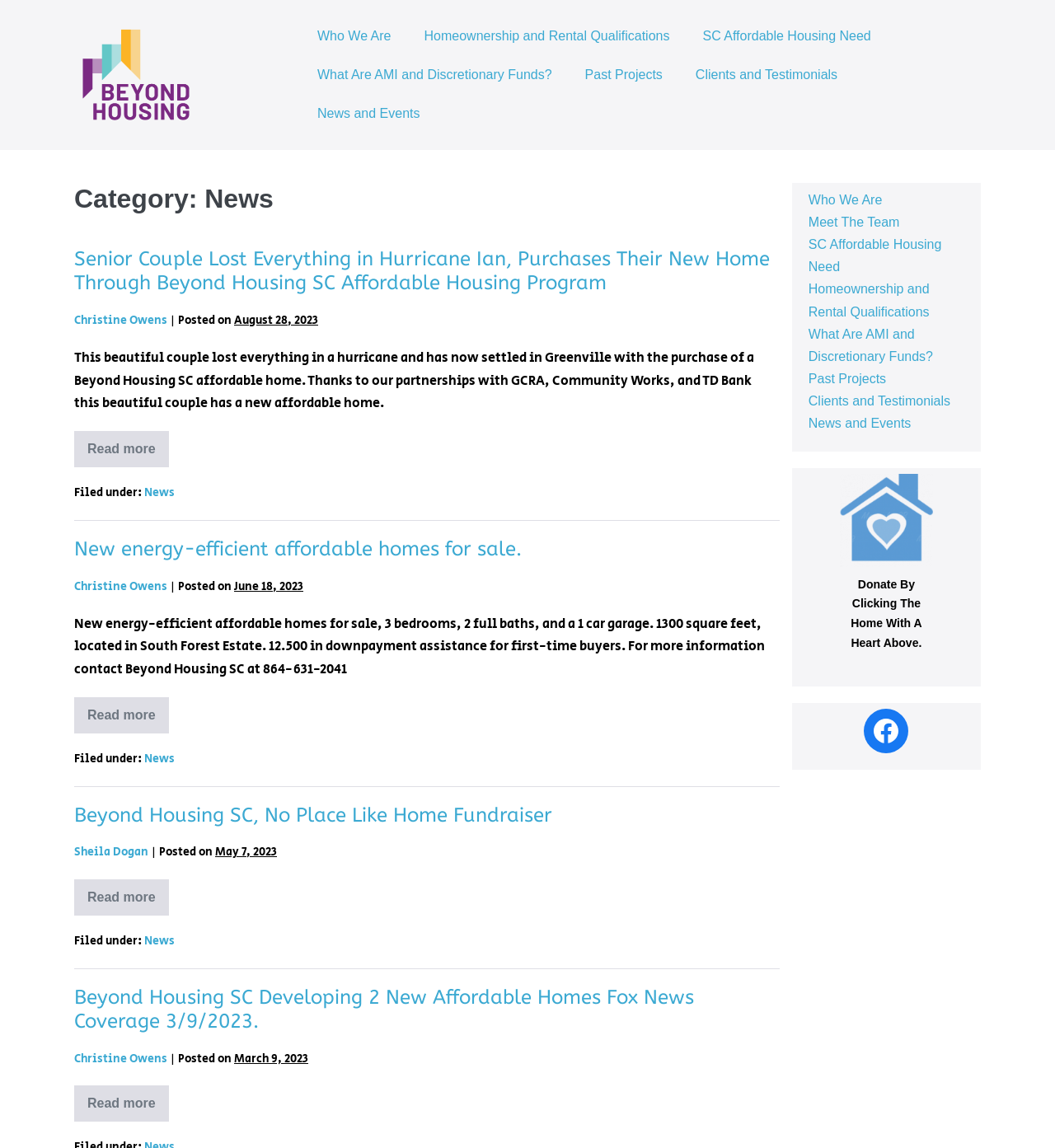Please specify the bounding box coordinates of the clickable region necessary for completing the following instruction: "Read more about 'Senior Couple Lost Everything in Hurricane Ian, Purchases Their New Home Through Beyond Housing SC Affordable Housing Program'". The coordinates must consist of four float numbers between 0 and 1, i.e., [left, top, right, bottom].

[0.07, 0.375, 0.16, 0.407]